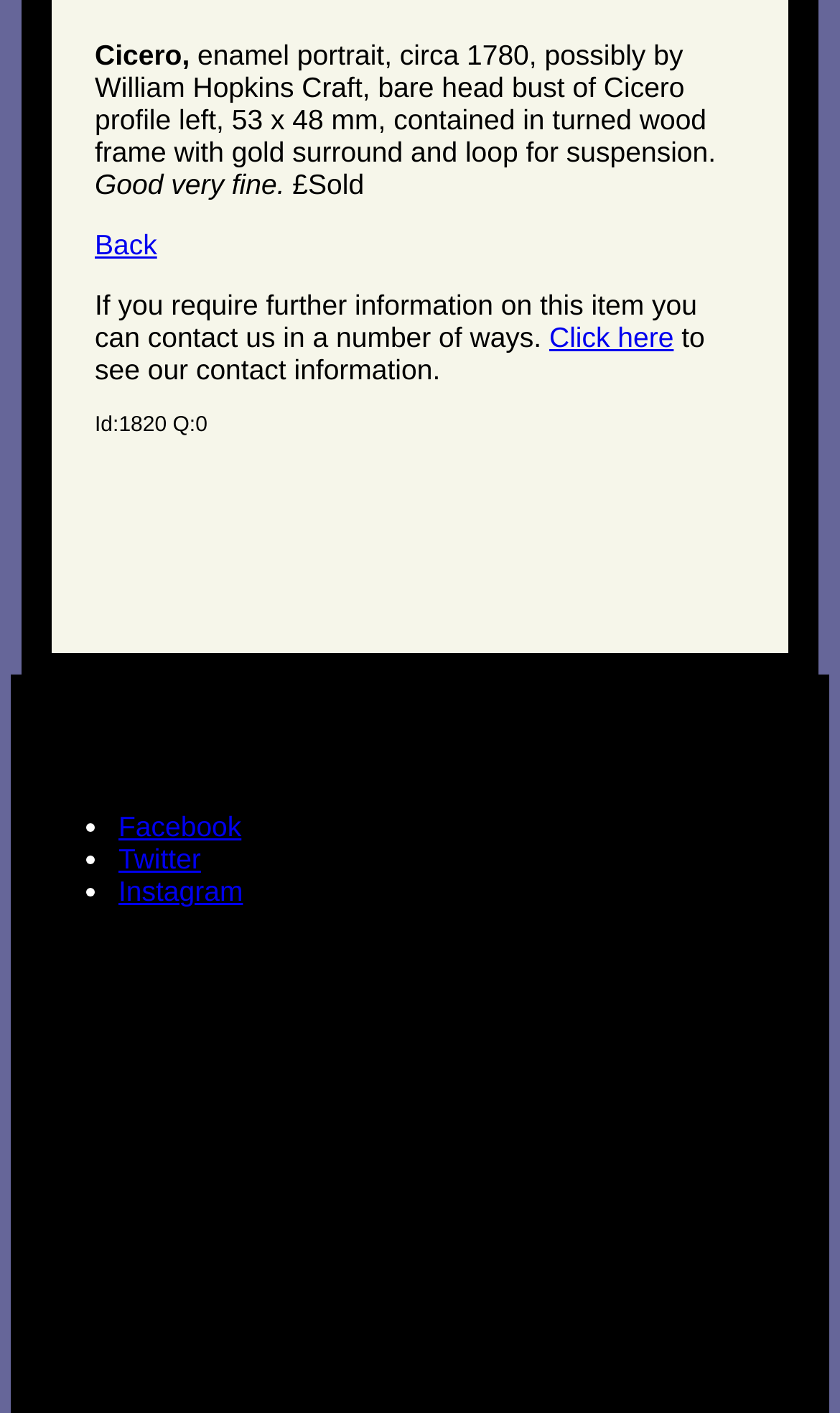Ascertain the bounding box coordinates for the UI element detailed here: "Click here". The coordinates should be provided as [left, top, right, bottom] with each value being a float between 0 and 1.

[0.654, 0.228, 0.802, 0.251]